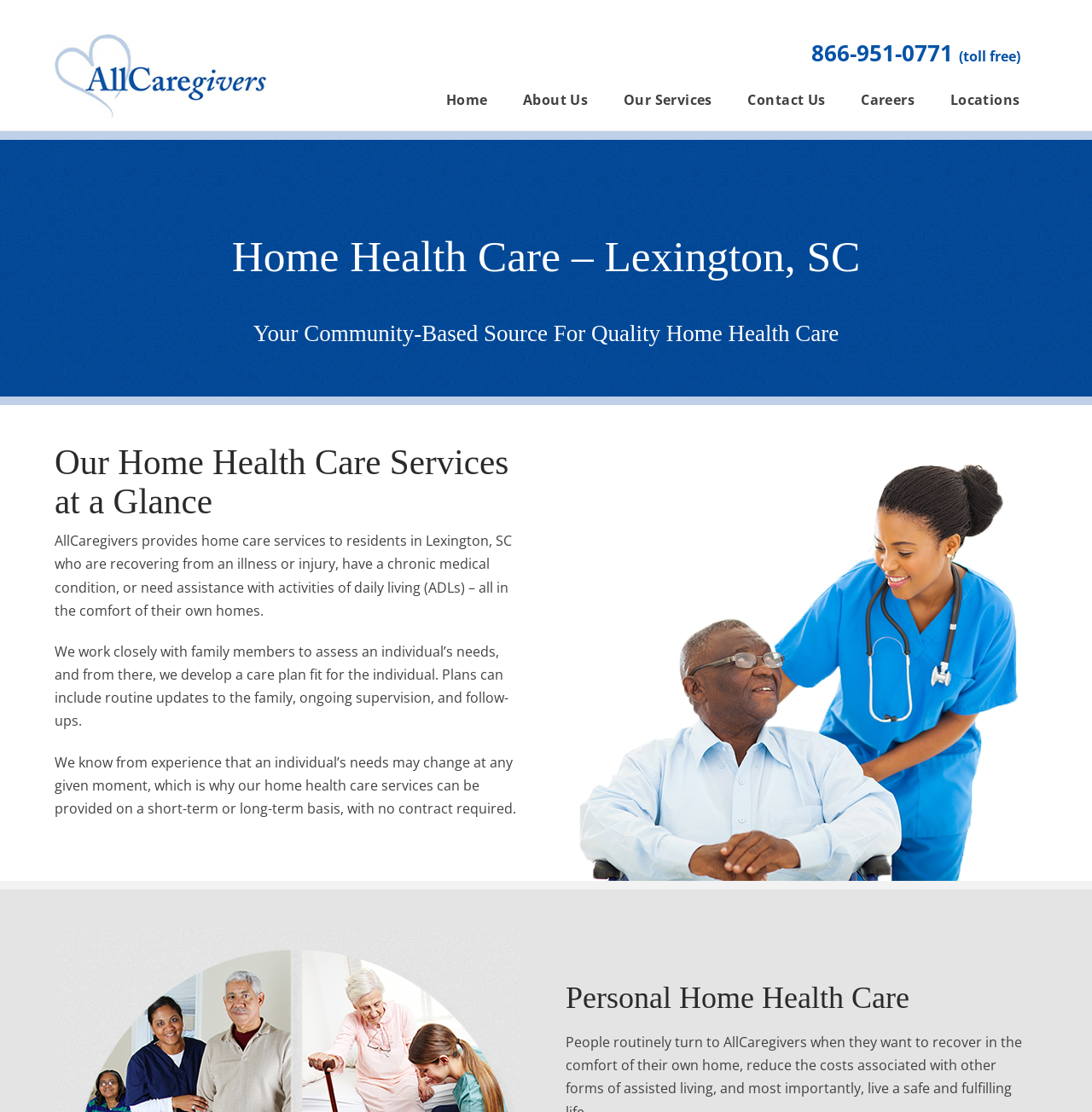What is the purpose of the care plan developed by AllCaregivers?
Give a single word or phrase as your answer by examining the image.

Fit for the individual